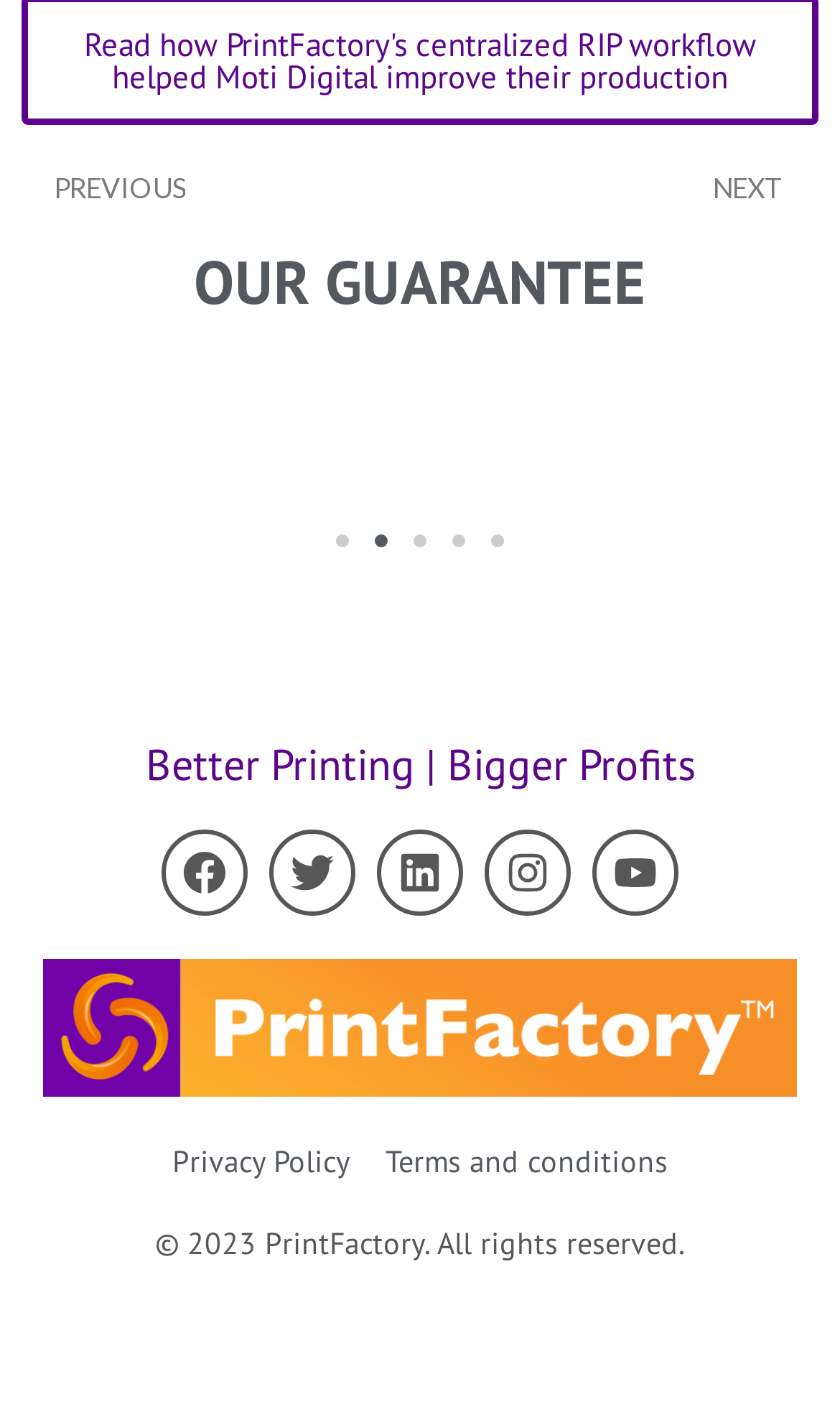Determine the bounding box coordinates for the UI element with the following description: "Facebook". The coordinates should be four float numbers between 0 and 1, represented as [left, top, right, bottom].

[0.192, 0.592, 0.295, 0.654]